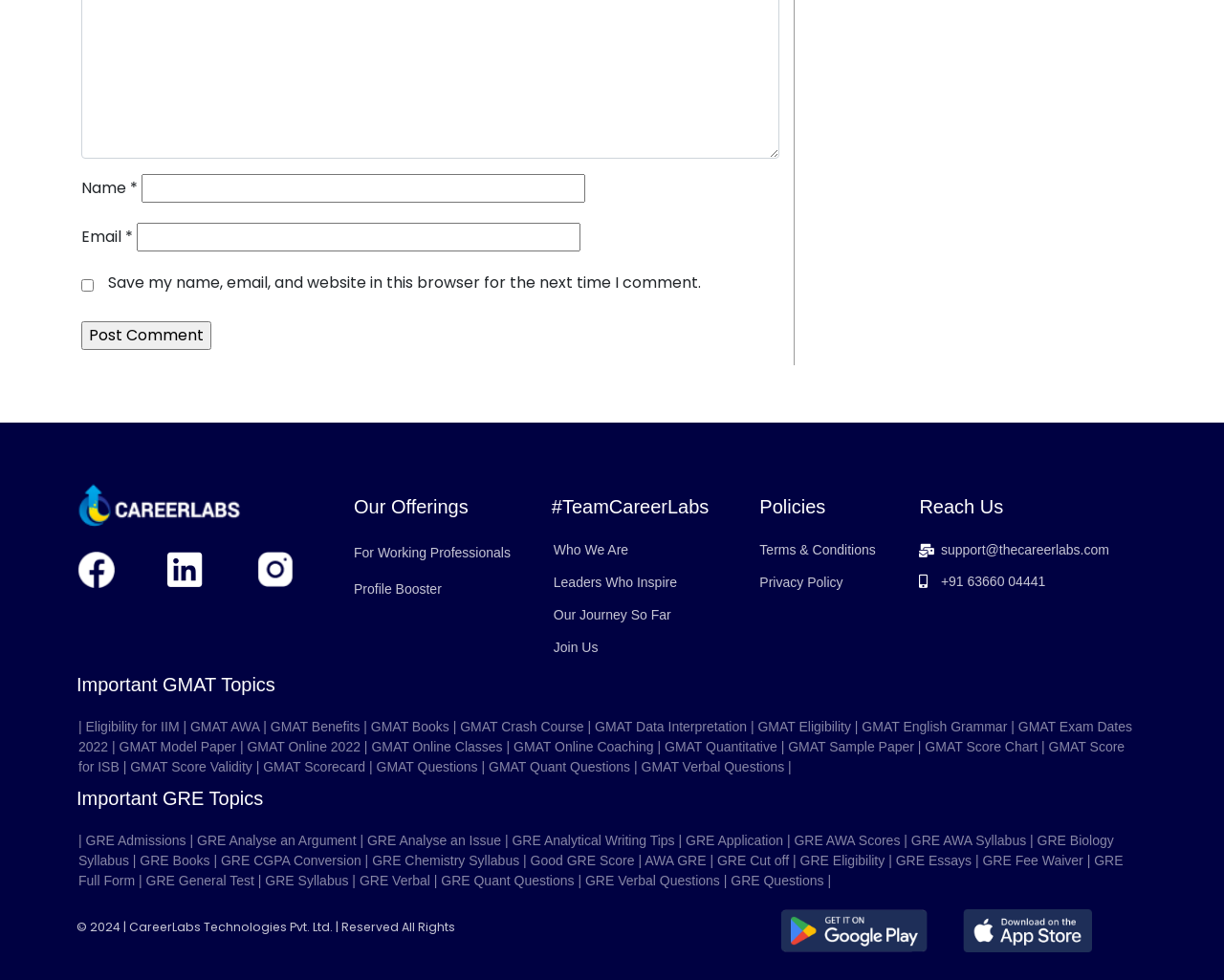Locate the coordinates of the bounding box for the clickable region that fulfills this instruction: "Click the 'Post Comment' button".

[0.066, 0.328, 0.173, 0.358]